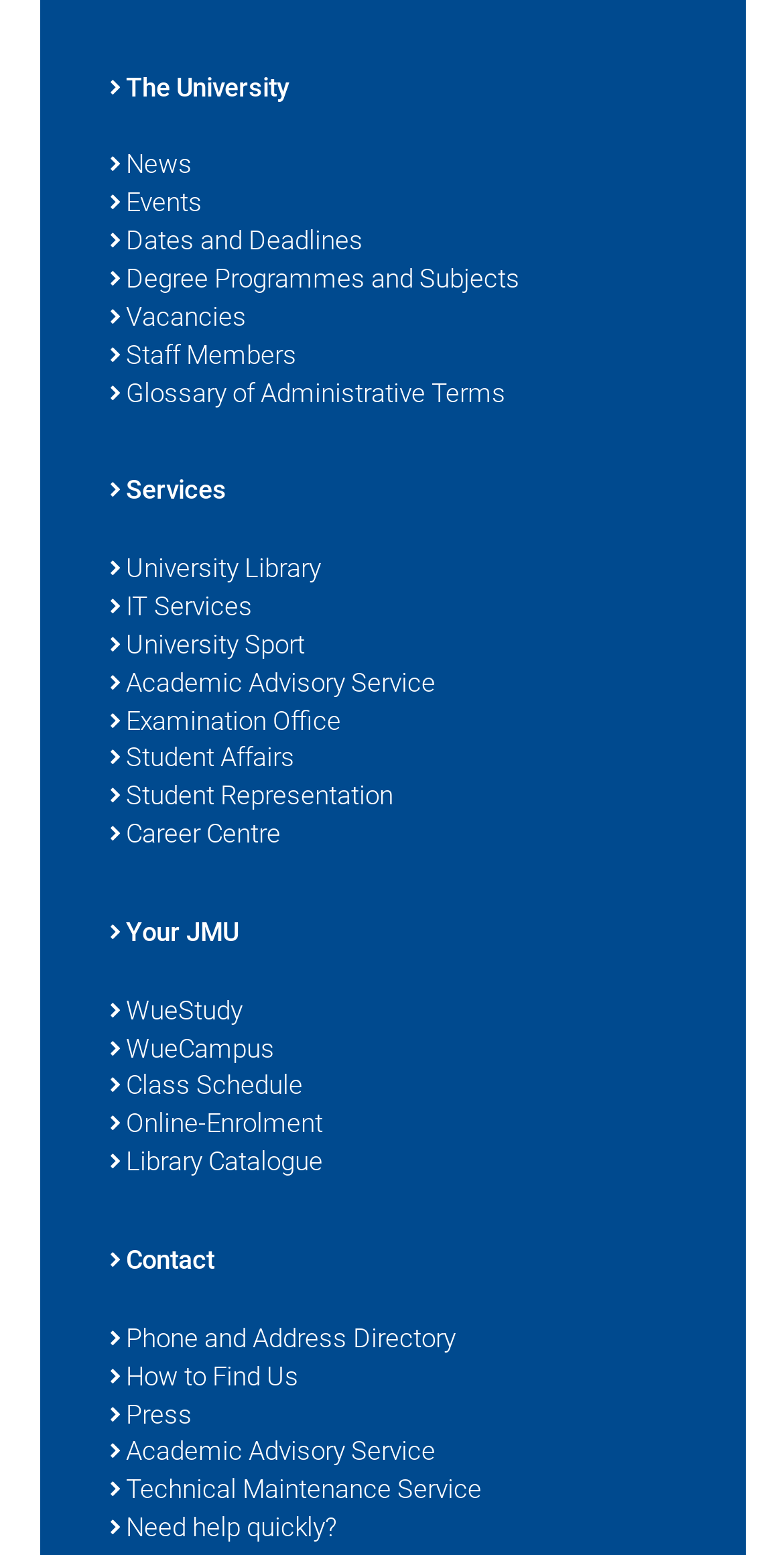Determine the bounding box coordinates of the clickable element to complete this instruction: "Visit the university library". Provide the coordinates in the format of four float numbers between 0 and 1, [left, top, right, bottom].

[0.14, 0.355, 0.86, 0.379]